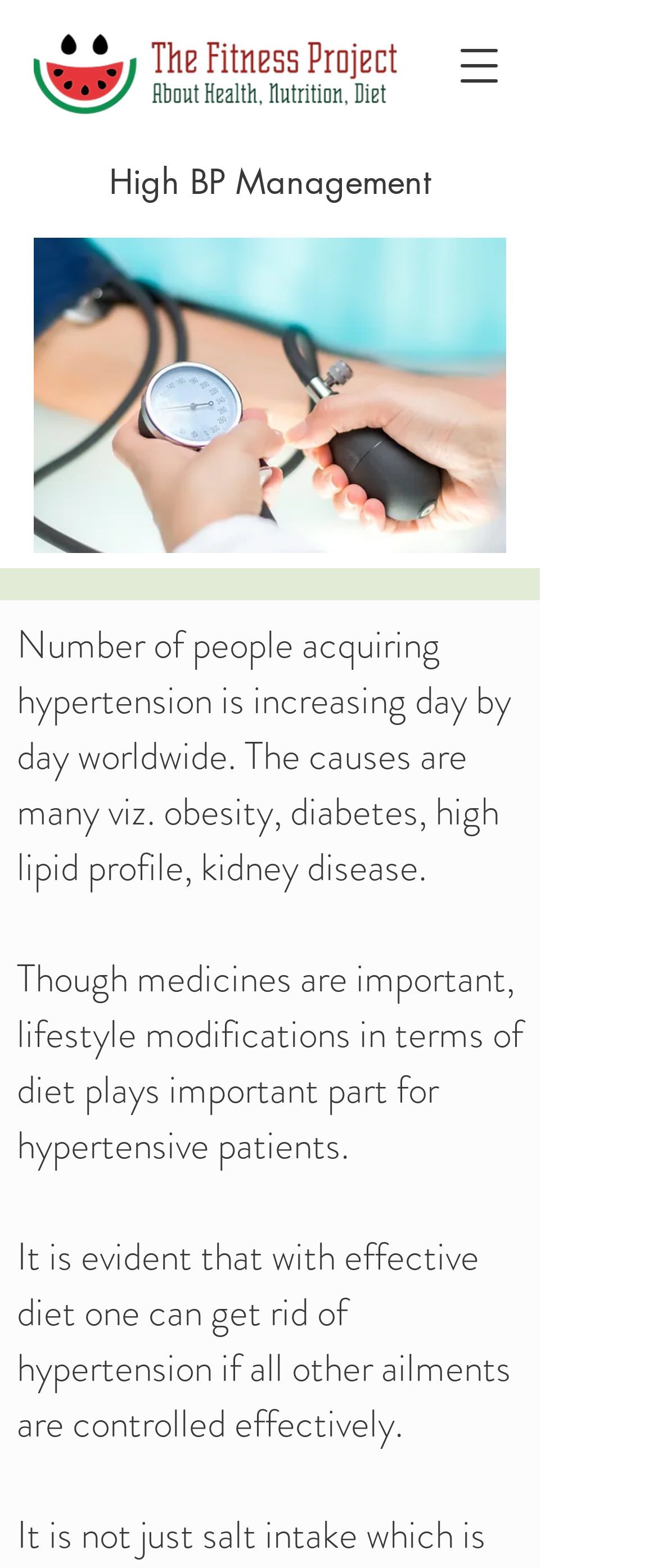What is the relationship between obesity and hypertension?
Refer to the image and give a detailed answer to the question.

The text on the webpage lists 'obesity' as one of the causes of hypertension, implying that there is a causal relationship between the two, with obesity being a contributing factor to the development of hypertension.